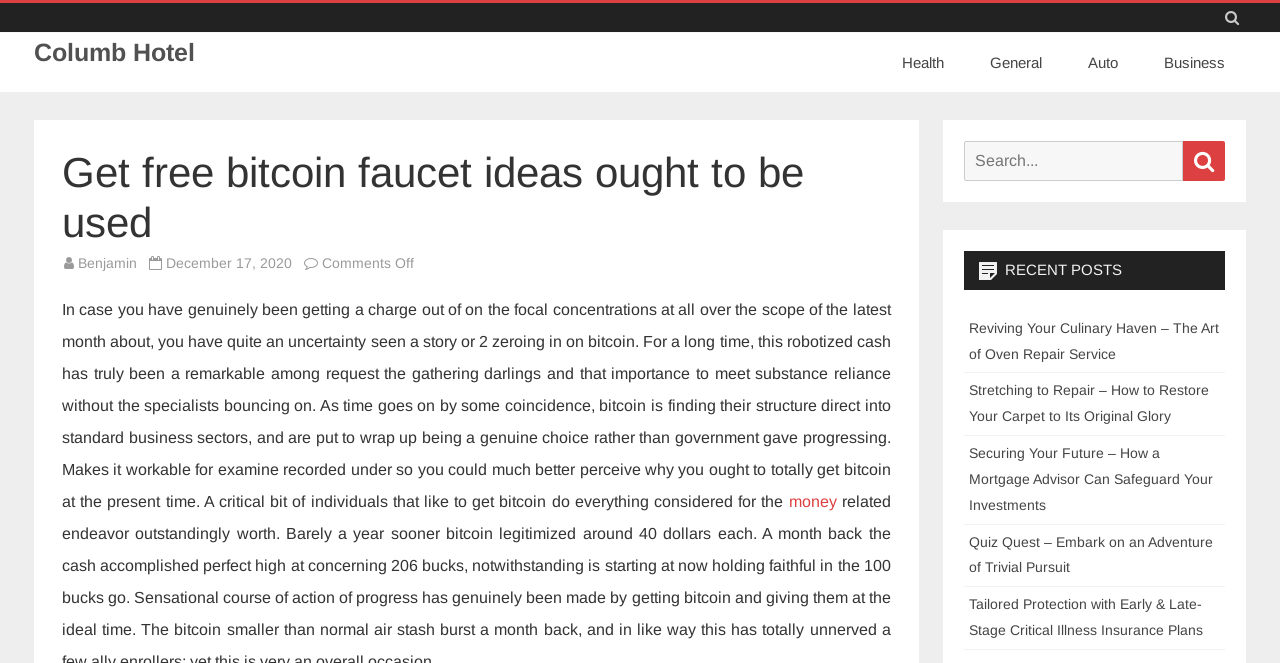Locate the bounding box of the UI element based on this description: "Business". Provide four float numbers between 0 and 1 as [left, top, right, bottom].

[0.893, 0.06, 0.973, 0.128]